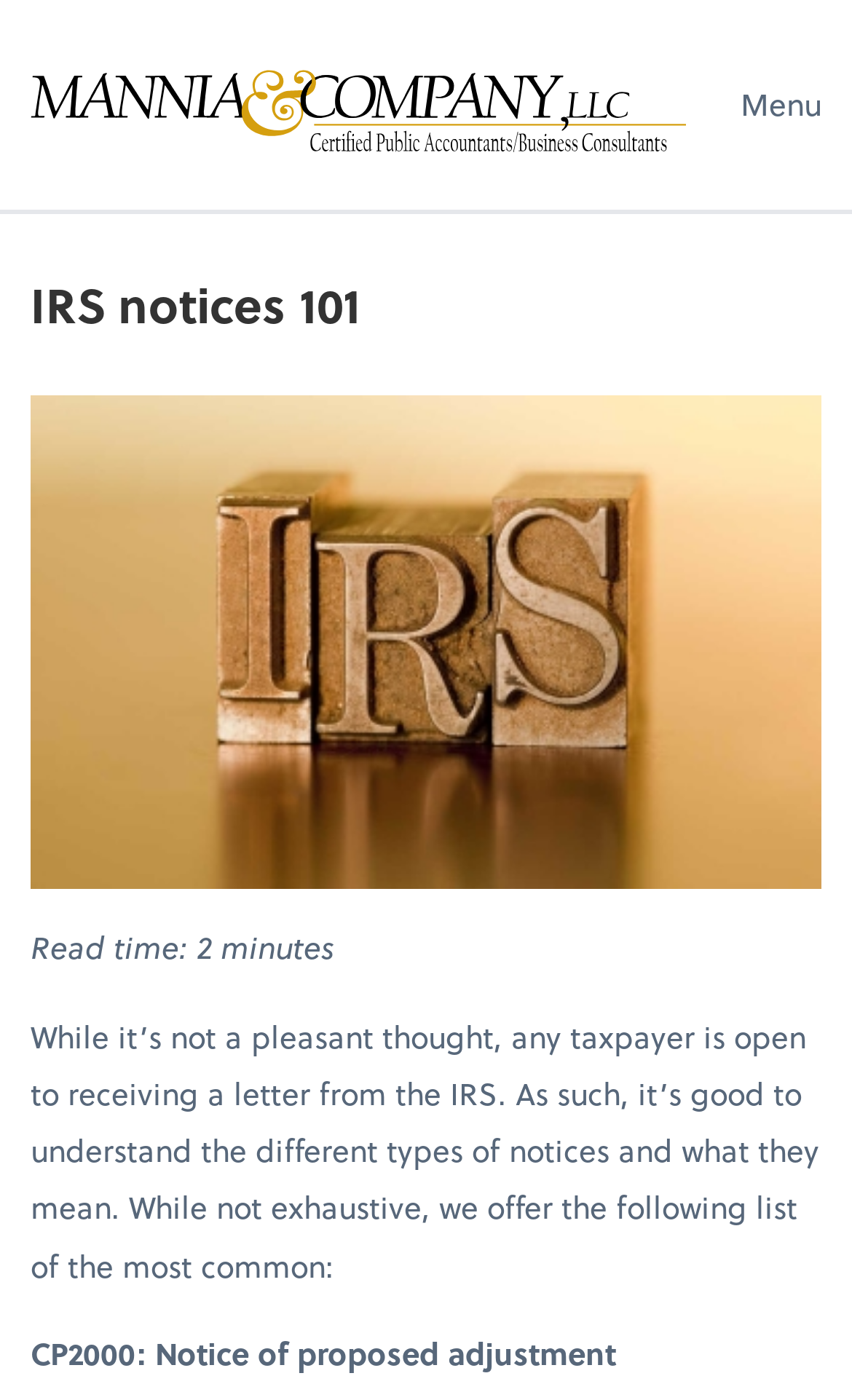Is there an image on the page?
Please ensure your answer is as detailed and informative as possible.

I found the image by looking at the figure element at [0.036, 0.282, 0.964, 0.635]. The image element at [0.036, 0.282, 0.964, 0.635] is a child of the figure element, indicating the presence of an image on the page.